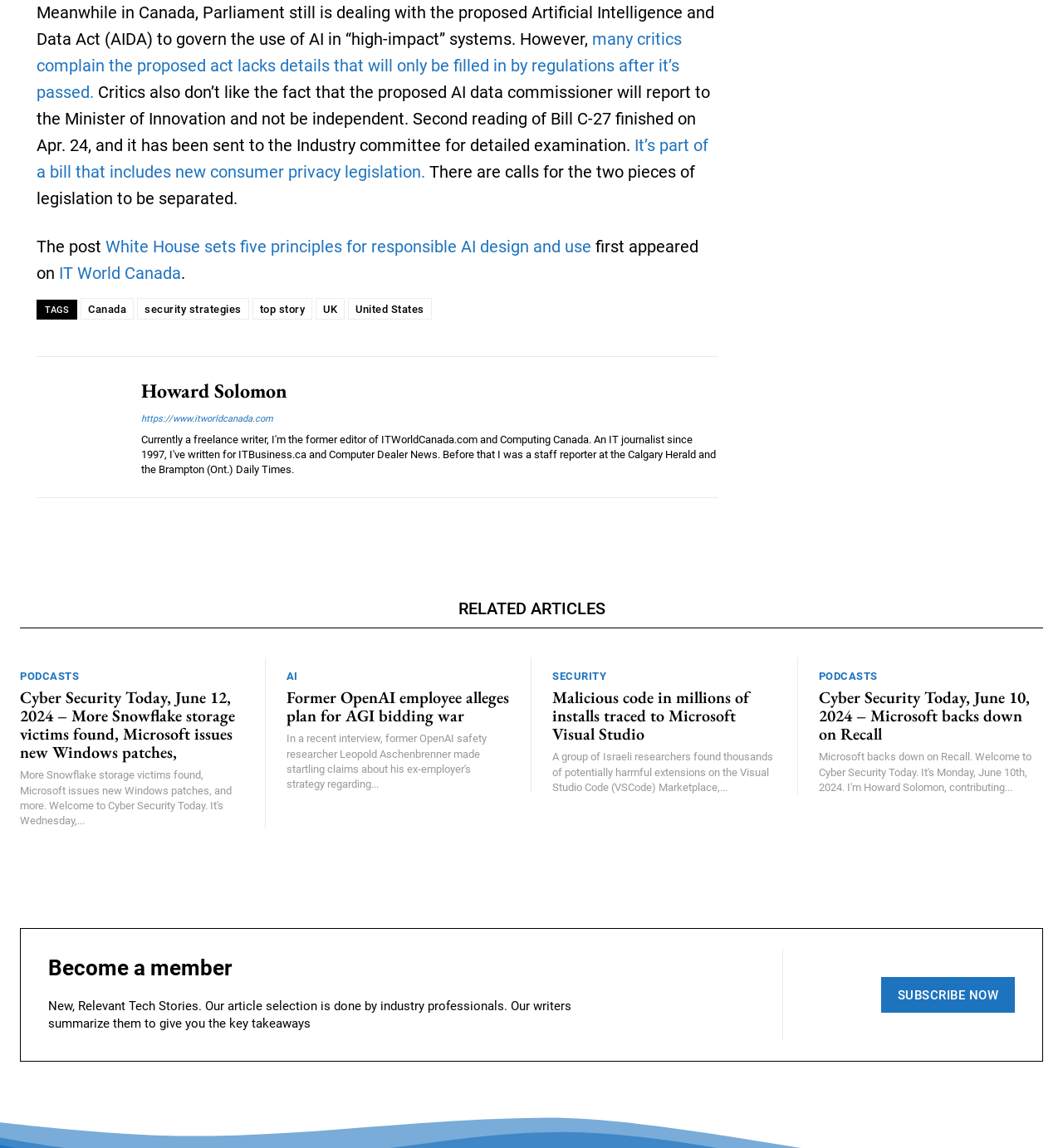Please locate the bounding box coordinates of the element that needs to be clicked to achieve the following instruction: "Read the article about White House setting five principles for responsible AI design and use". The coordinates should be four float numbers between 0 and 1, i.e., [left, top, right, bottom].

[0.099, 0.206, 0.556, 0.223]